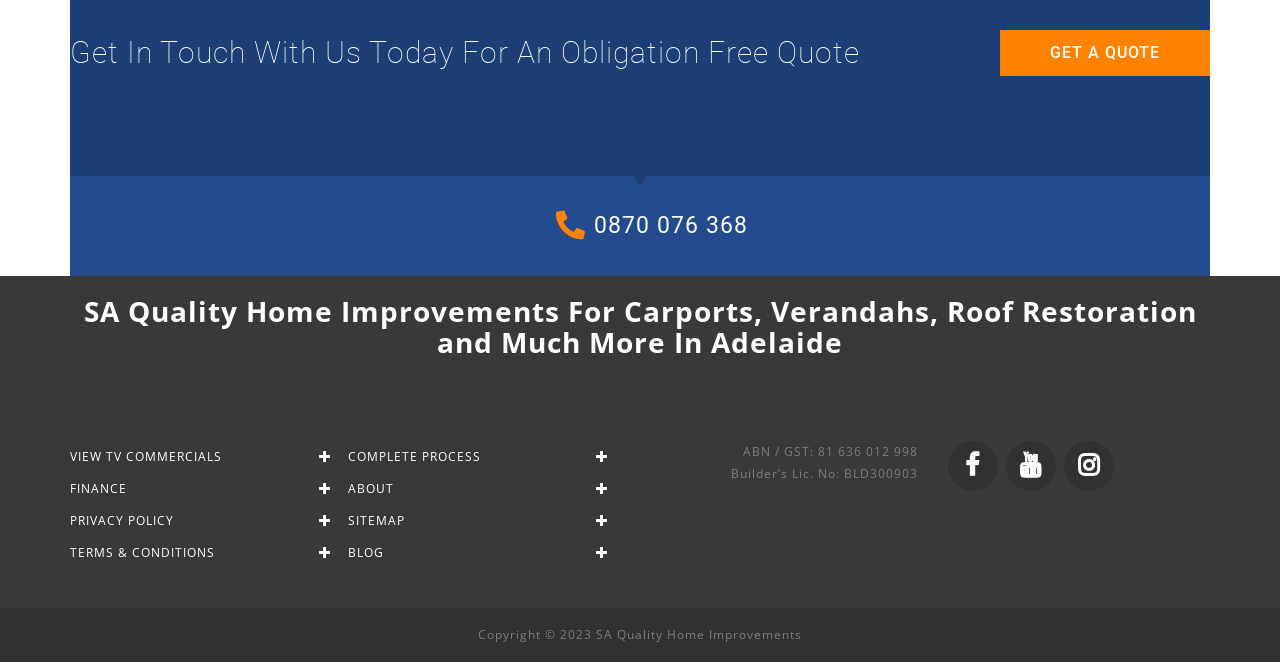Refer to the image and offer a detailed explanation in response to the question: What is the ABN of SA Quality Home Improvements?

I found the ABN by looking at the StaticText element with the text 'ABN / GST: 81 636 012 998' which is located at the bottom of the page, above the copyright information.